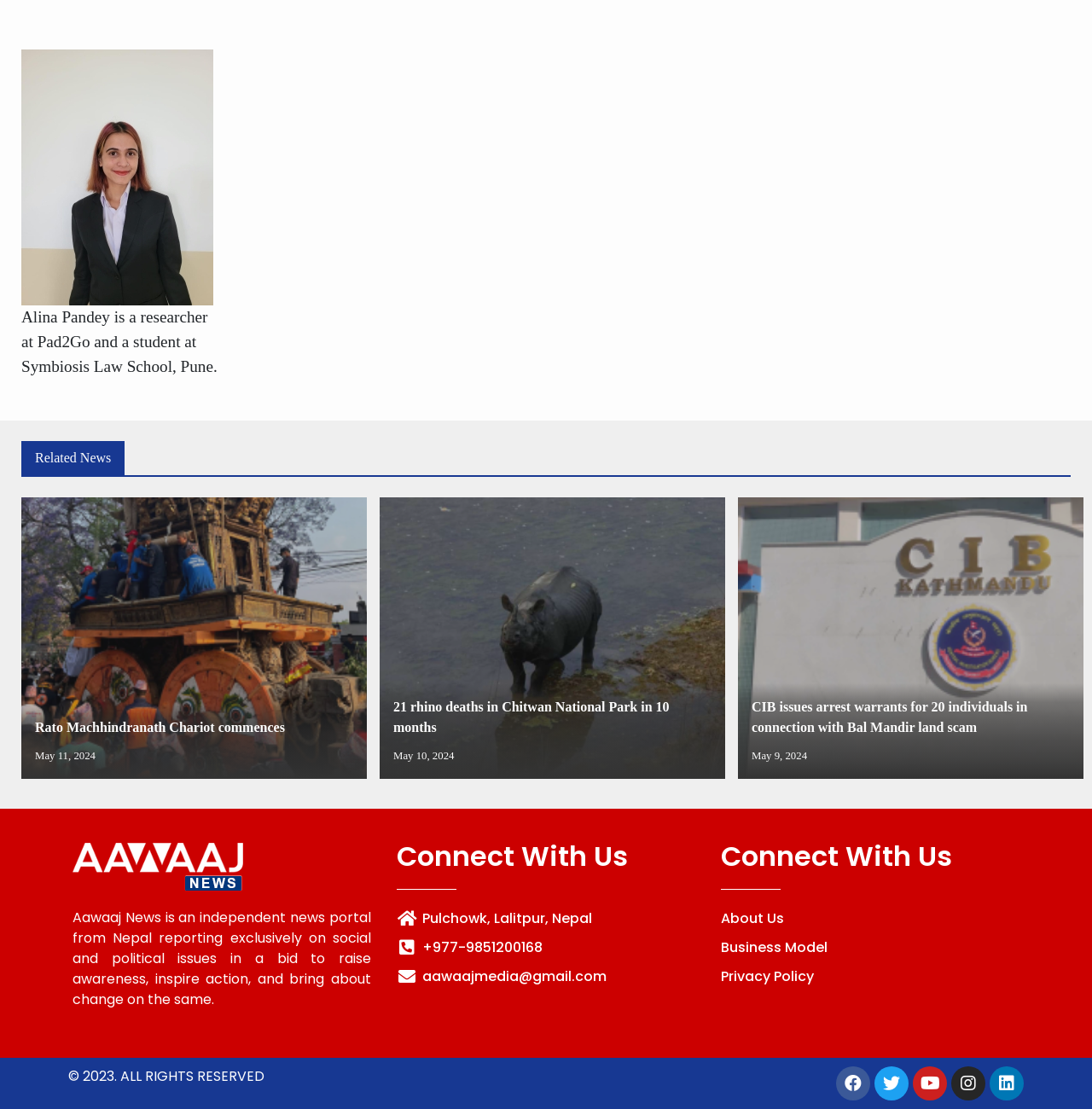Predict the bounding box coordinates of the UI element that matches this description: "Business Model". The coordinates should be in the format [left, top, right, bottom] with each value between 0 and 1.

[0.66, 0.845, 0.934, 0.864]